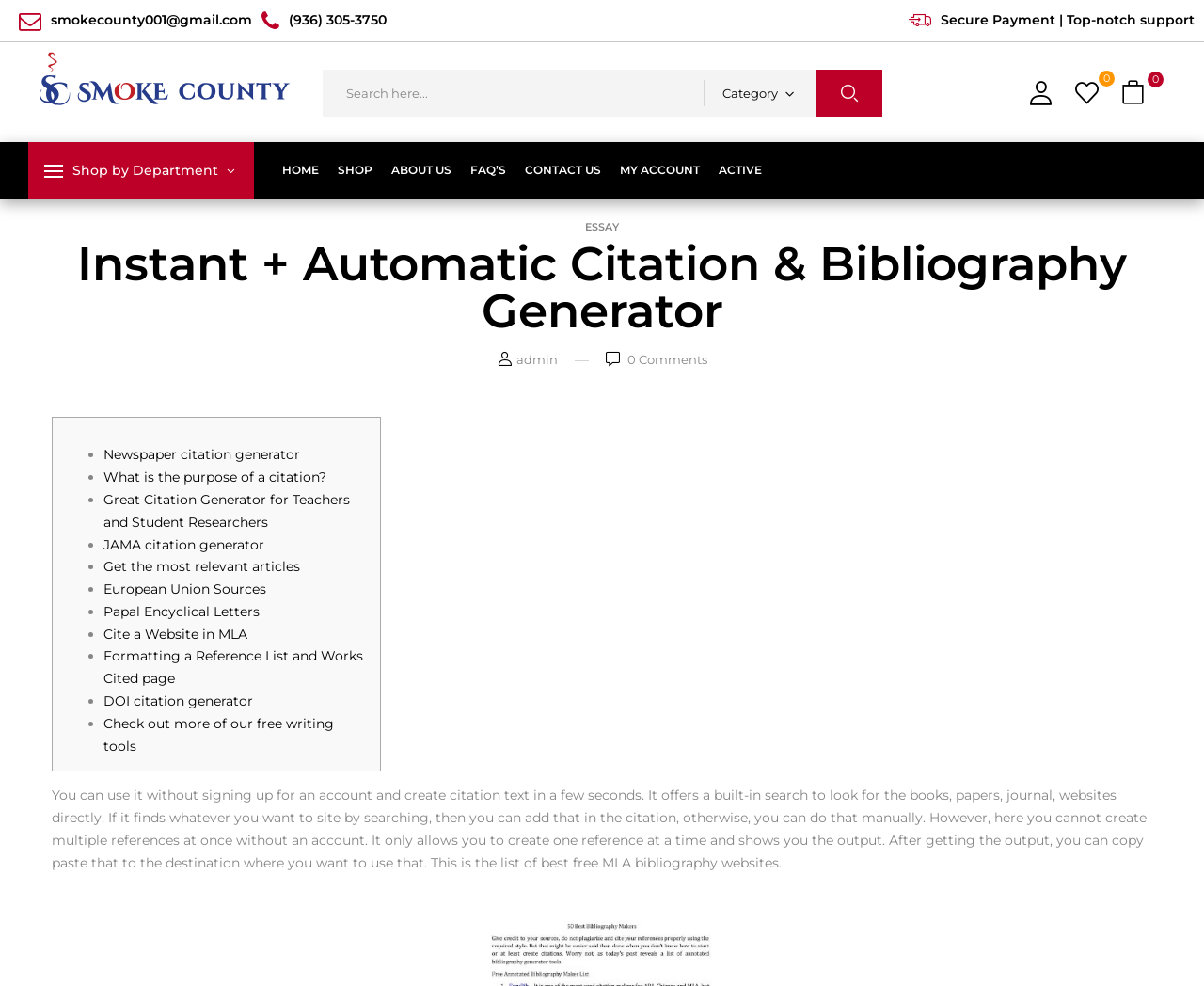Please identify the coordinates of the bounding box for the clickable region that will accomplish this instruction: "Go to the HOME page".

[0.234, 0.161, 0.265, 0.184]